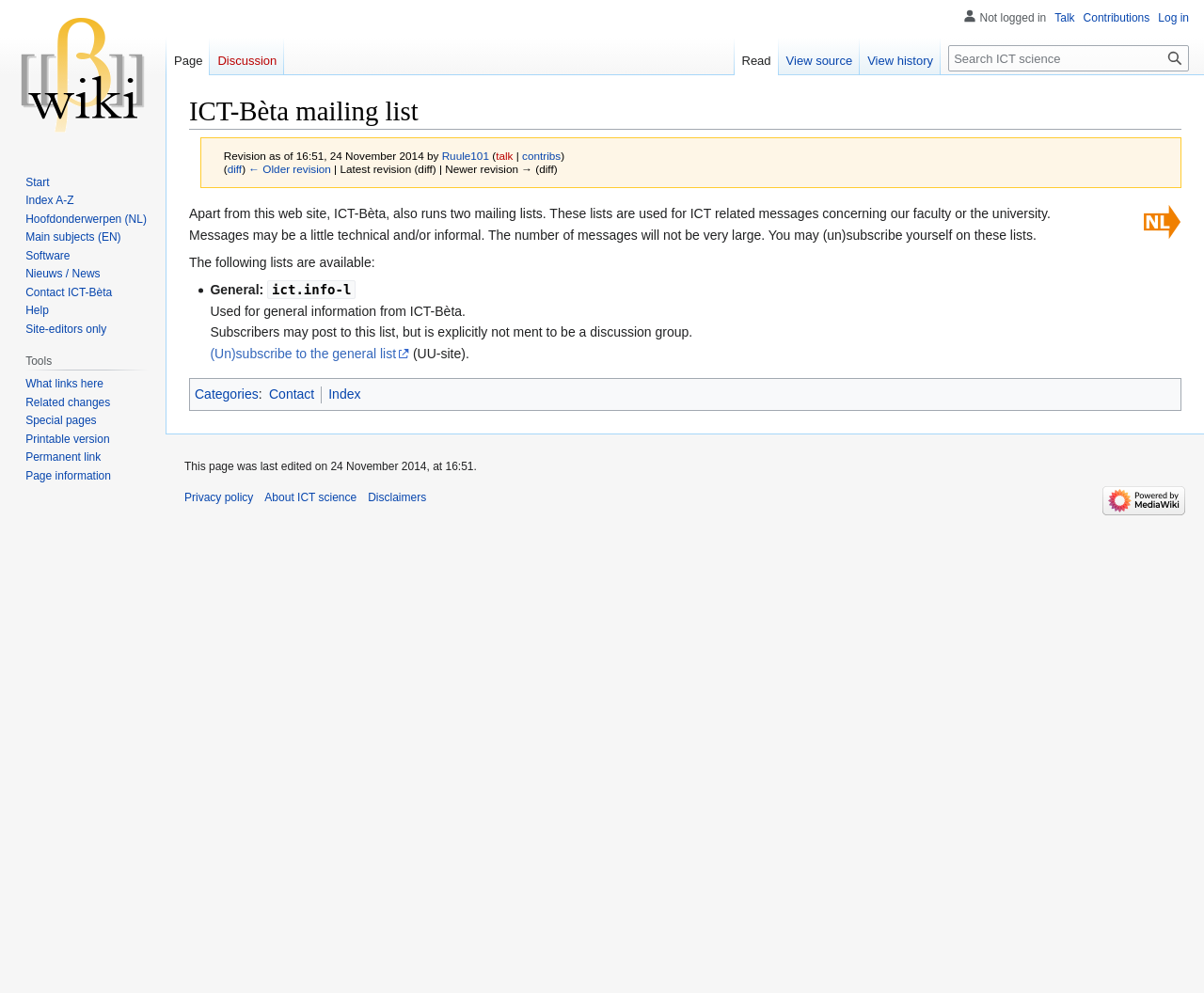Please specify the bounding box coordinates for the clickable region that will help you carry out the instruction: "Visit the main page".

[0.006, 0.0, 0.131, 0.152]